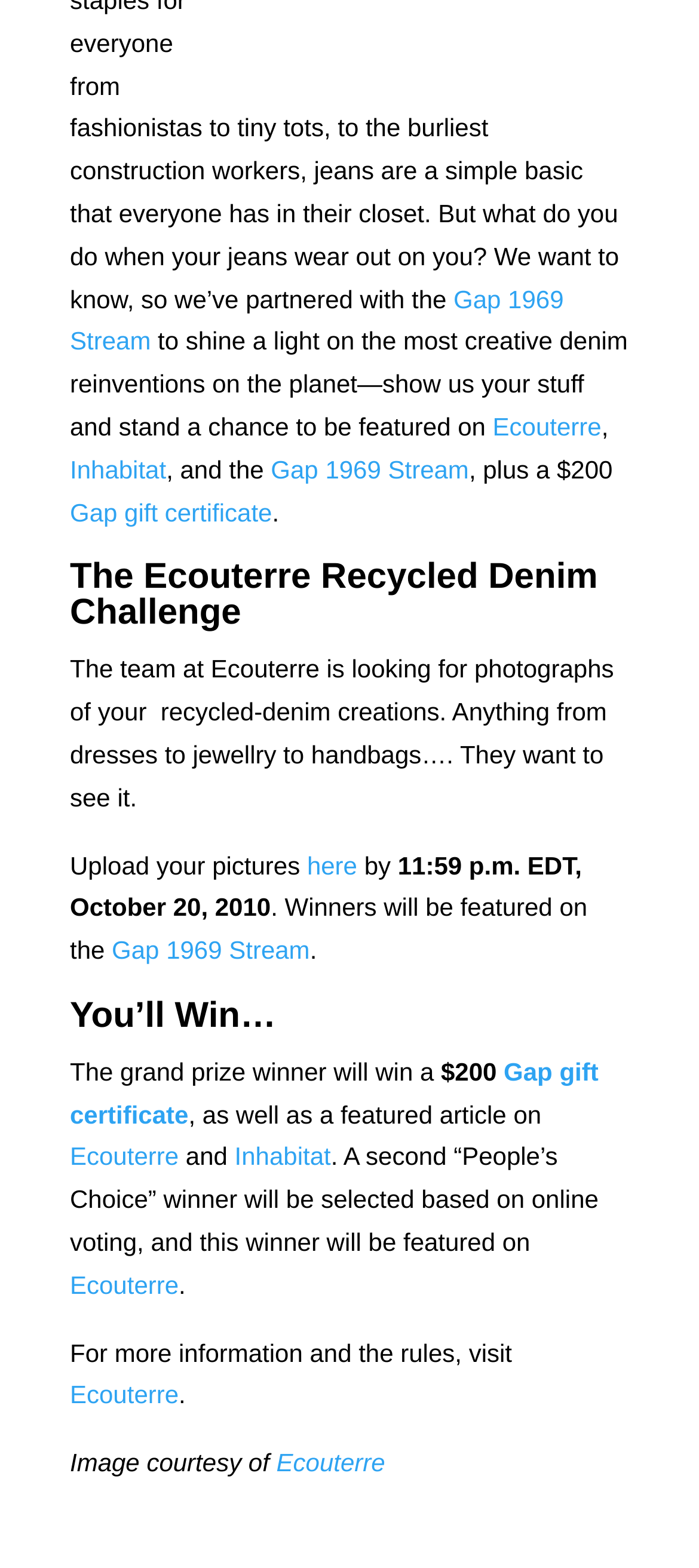Determine the coordinates of the bounding box that should be clicked to complete the instruction: "View the Gap 1969 Stream". The coordinates should be represented by four float numbers between 0 and 1: [left, top, right, bottom].

[0.1, 0.181, 0.806, 0.227]